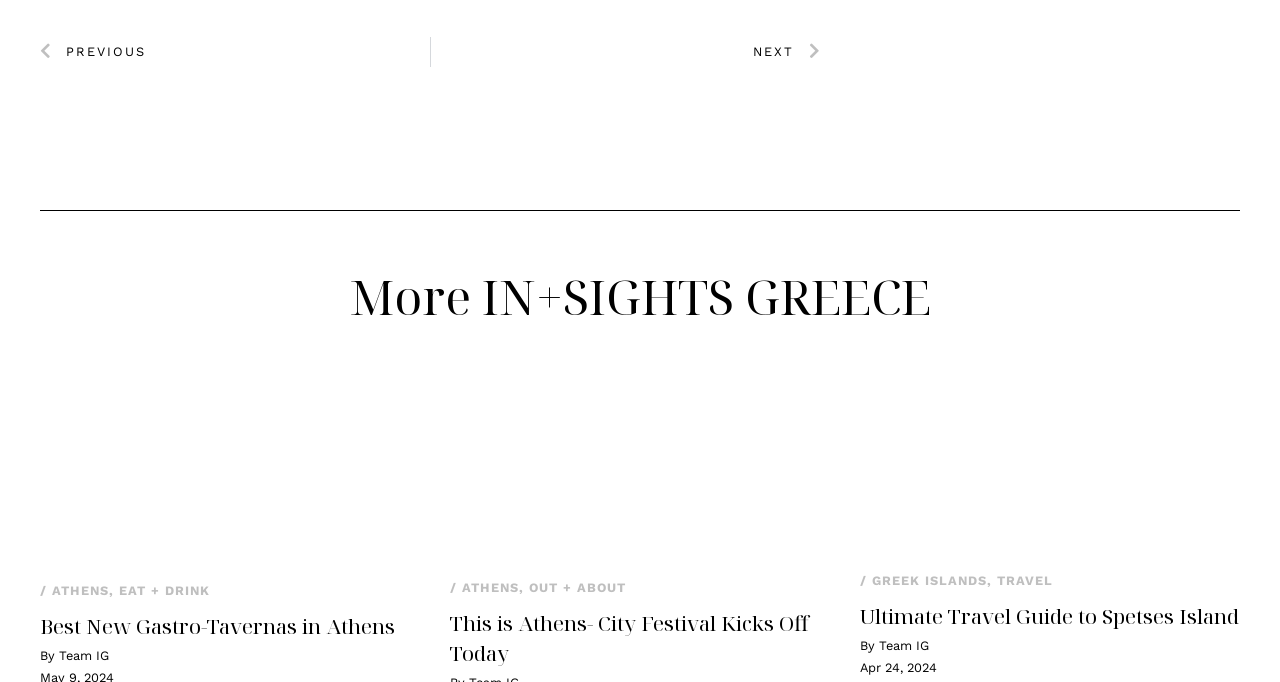Provide your answer to the question using just one word or phrase: Who is the author of the article 'Ultimate Travel Guide to Spetses Island'?

Team IG